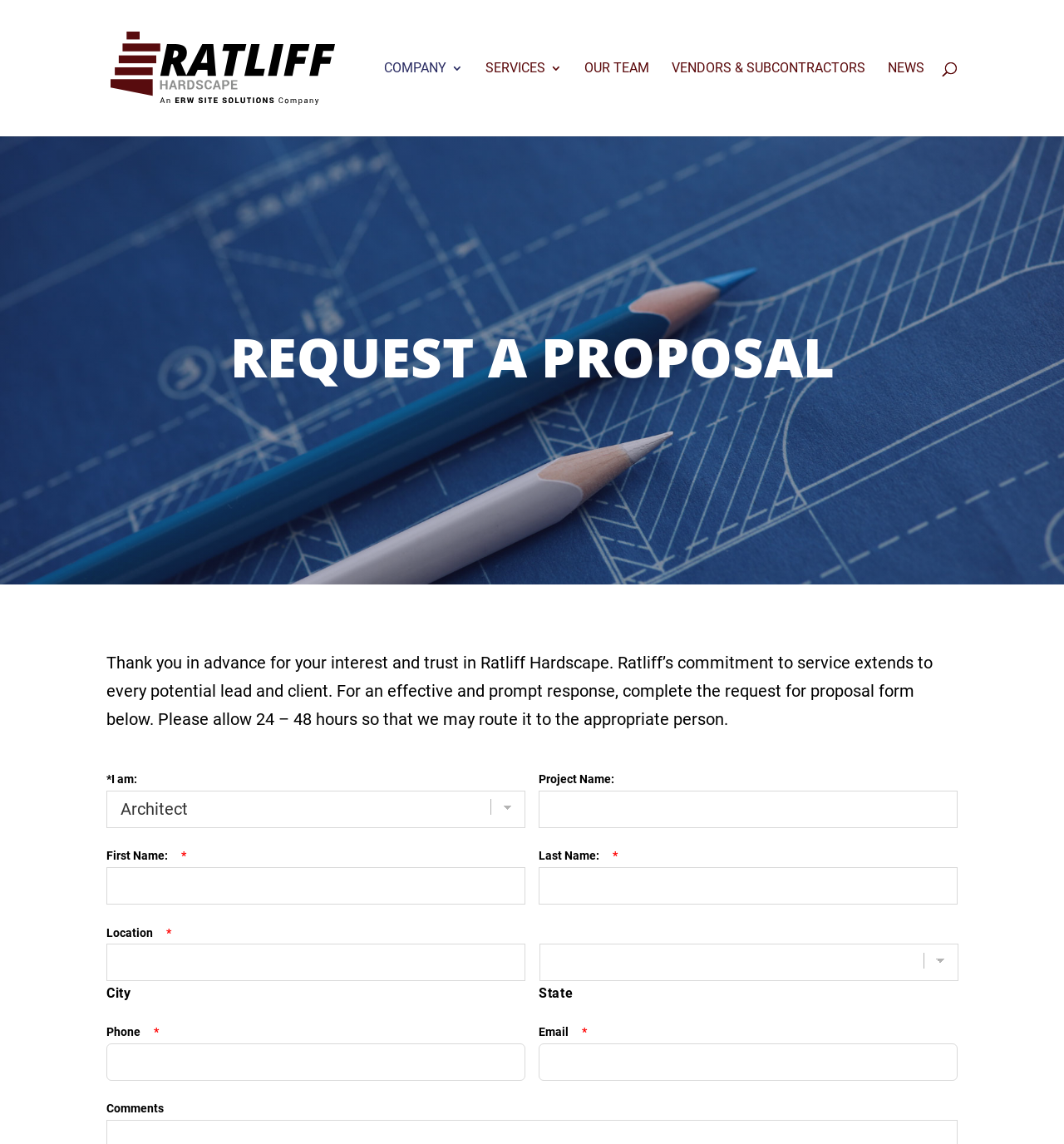Please answer the following question using a single word or phrase: How many links are in the top navigation menu?

5